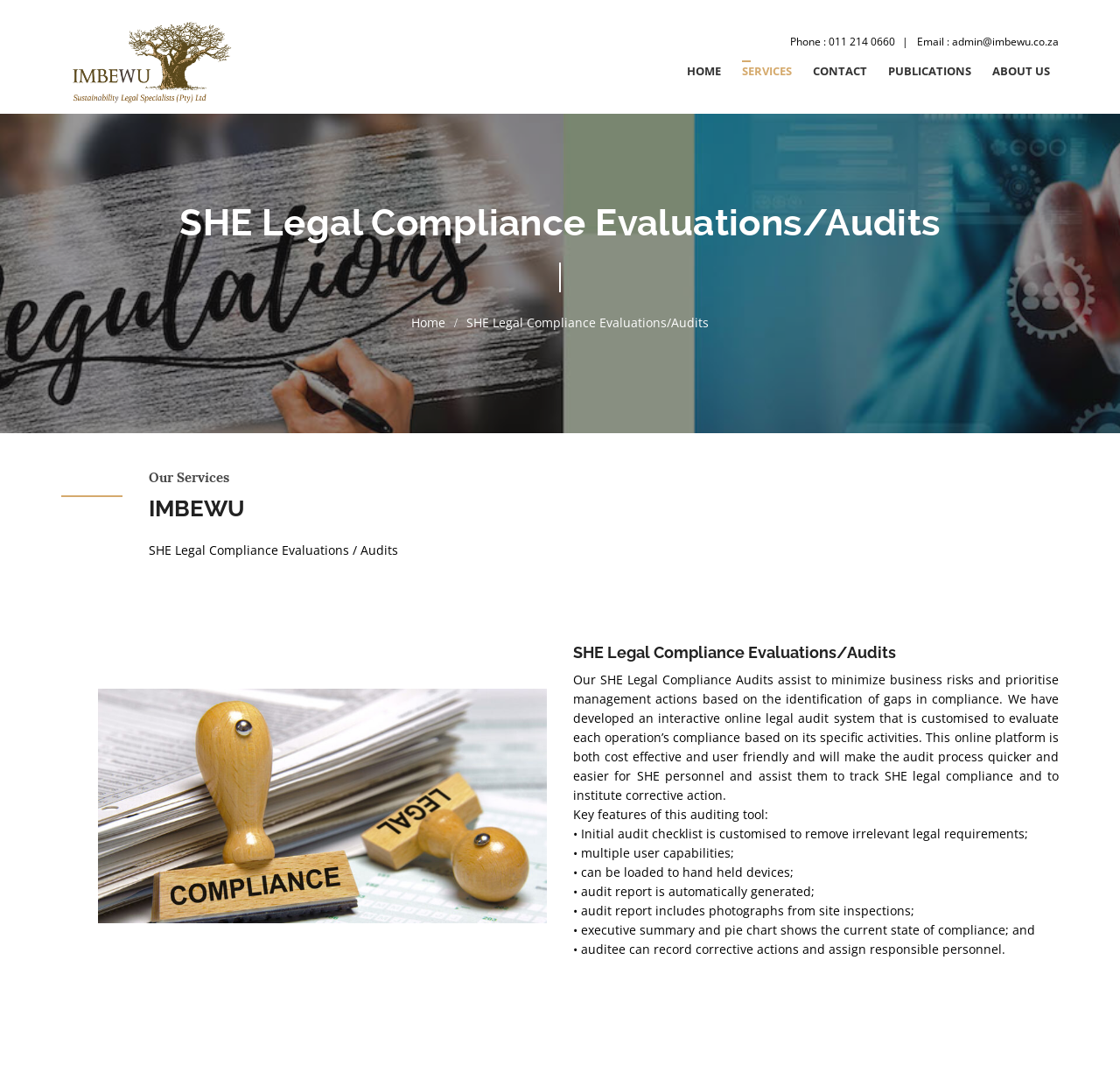What is included in the audit report?
Refer to the image and give a detailed response to the question.

I found this information by reading the list of key features of the online legal audit system, which states that the audit report 'includes photographs from site inspections'.